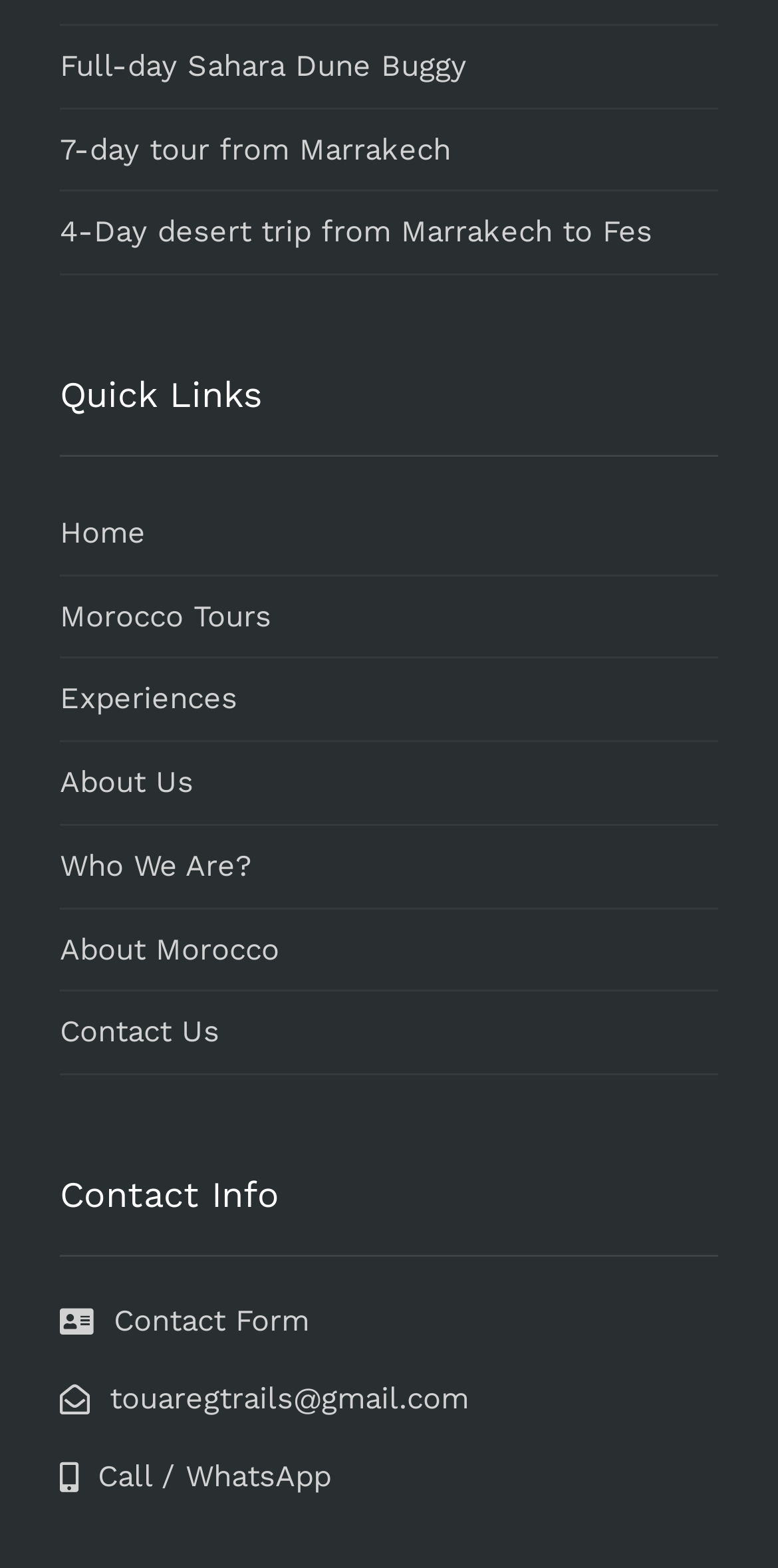Find the bounding box coordinates of the element you need to click on to perform this action: 'Make a Call or WhatsApp'. The coordinates should be represented by four float values between 0 and 1, in the format [left, top, right, bottom].

[0.077, 0.931, 0.426, 0.953]